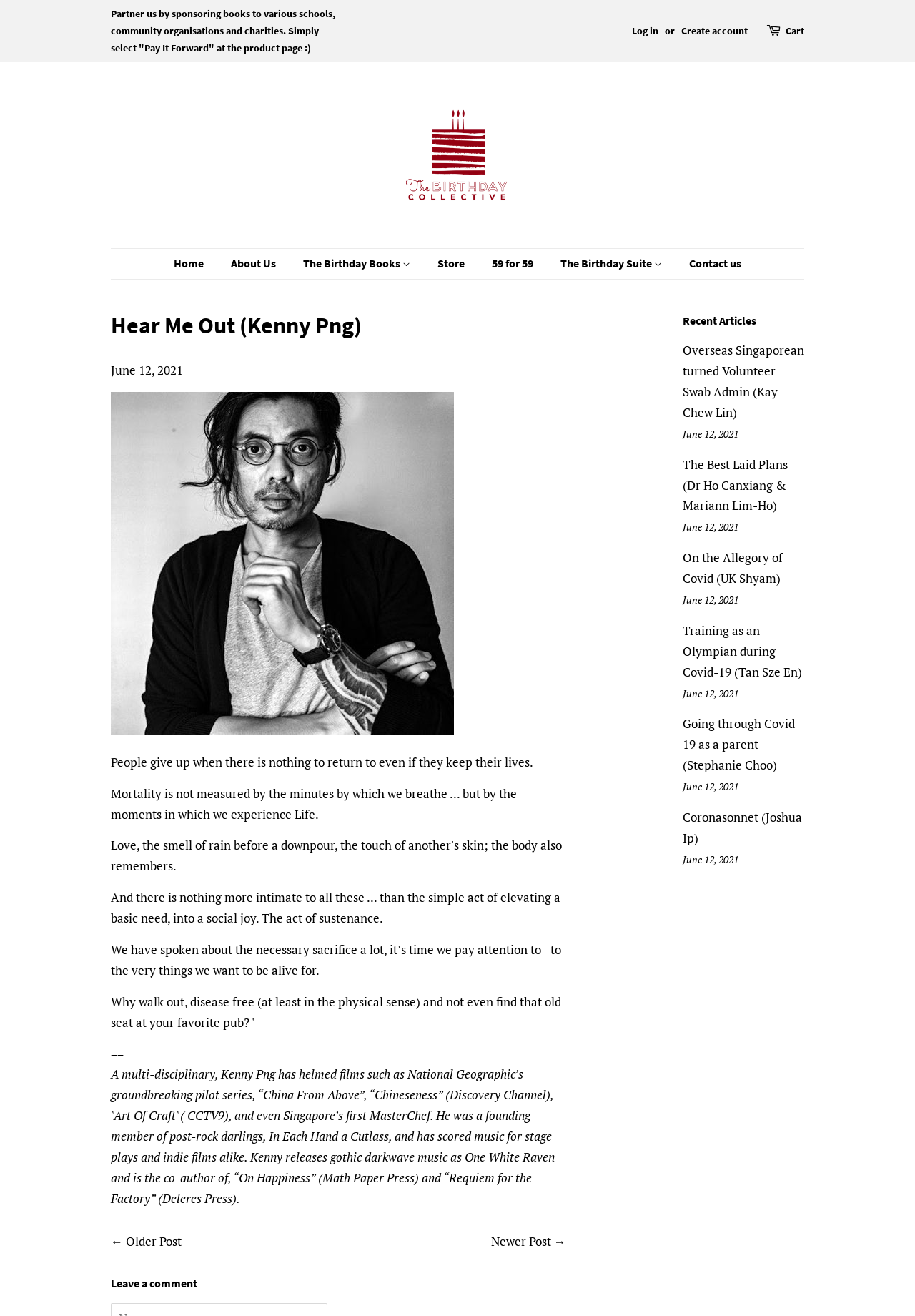What is the text of the webpage's headline?

Hear Me Out (Kenny Png)